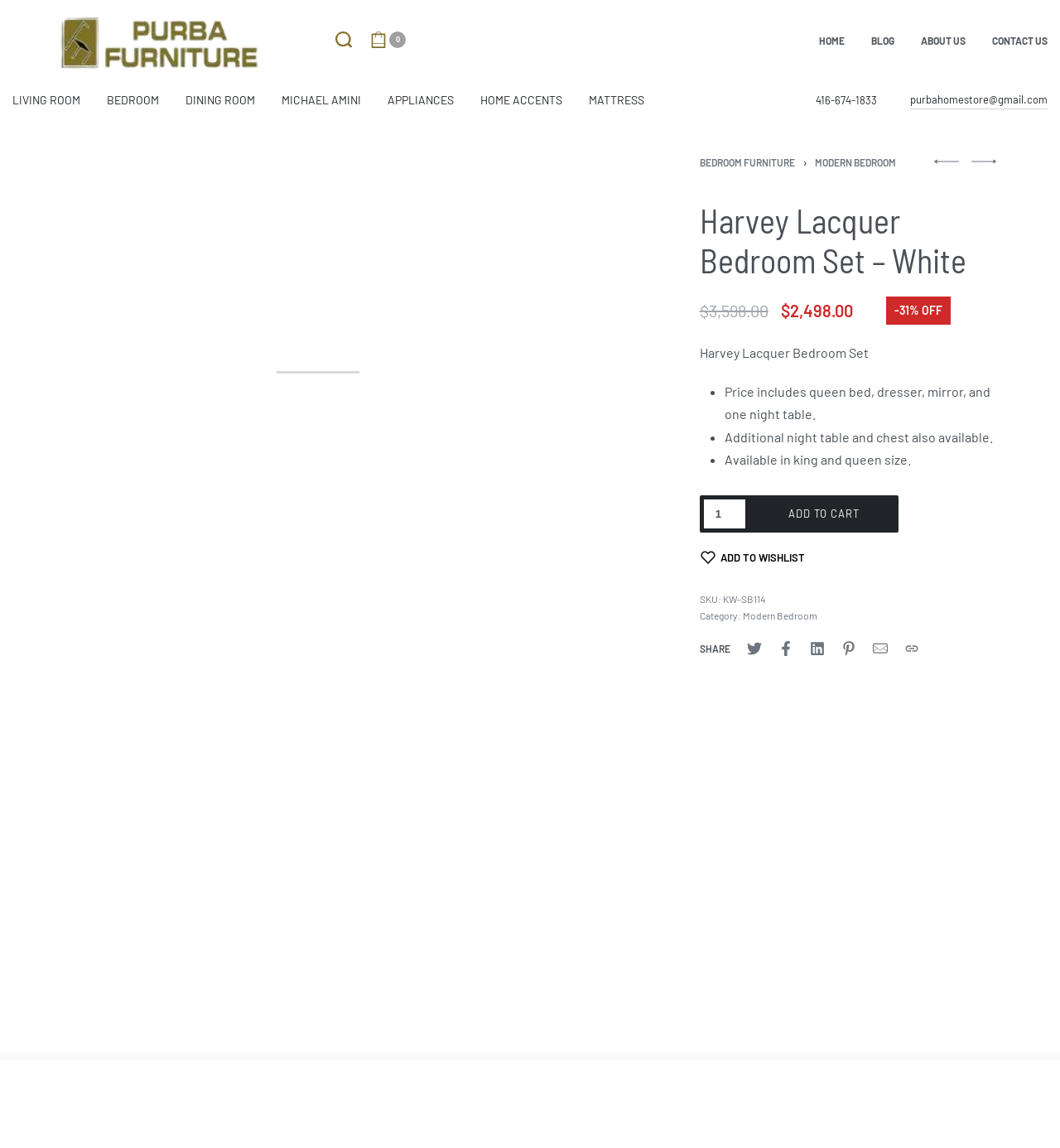Generate an in-depth caption that captures all aspects of the webpage.

This webpage is about the Harvey Lacquer Bedroom Set, specifically the white version. At the top left, there is a logo of "PURBA FURNITURE" with a link to the homepage. Next to it, there are two buttons: "Search open" and "Open cart". On the top right, there is a main menu with links to "HOME", "BLOG", "ABOUT US", and "CONTACT US". Below this menu, there is another menu with links to different categories, such as "LIVING ROOM", "BEDROOM", and "DINING ROOM".

In the main content area, there is a large image of the bedroom set, which takes up most of the width. Below the image, there are links to "BEDROOM FURNITURE" and "MODERN BEDROOM". On the right side of the image, there is a navigation menu with links to previous and next products.

The product information is displayed below the image. The title "Harvey Lacquer Bedroom Set – White" is followed by the price, which is $2,498.00 with a 31% discount. There is a brief description of the product, stating that it includes a queen bed, dresser, mirror, and one night table. Additional features and options are listed in bullet points, including the availability of additional night tables and chests, and the option to purchase in king or queen size.

Below the product information, there is a section to add the product to the cart, with a quantity selector and an "ADD TO CART" button. There is also a link to add the product to a wishlist. The product's SKU and category are displayed, along with links to share the product on social media.